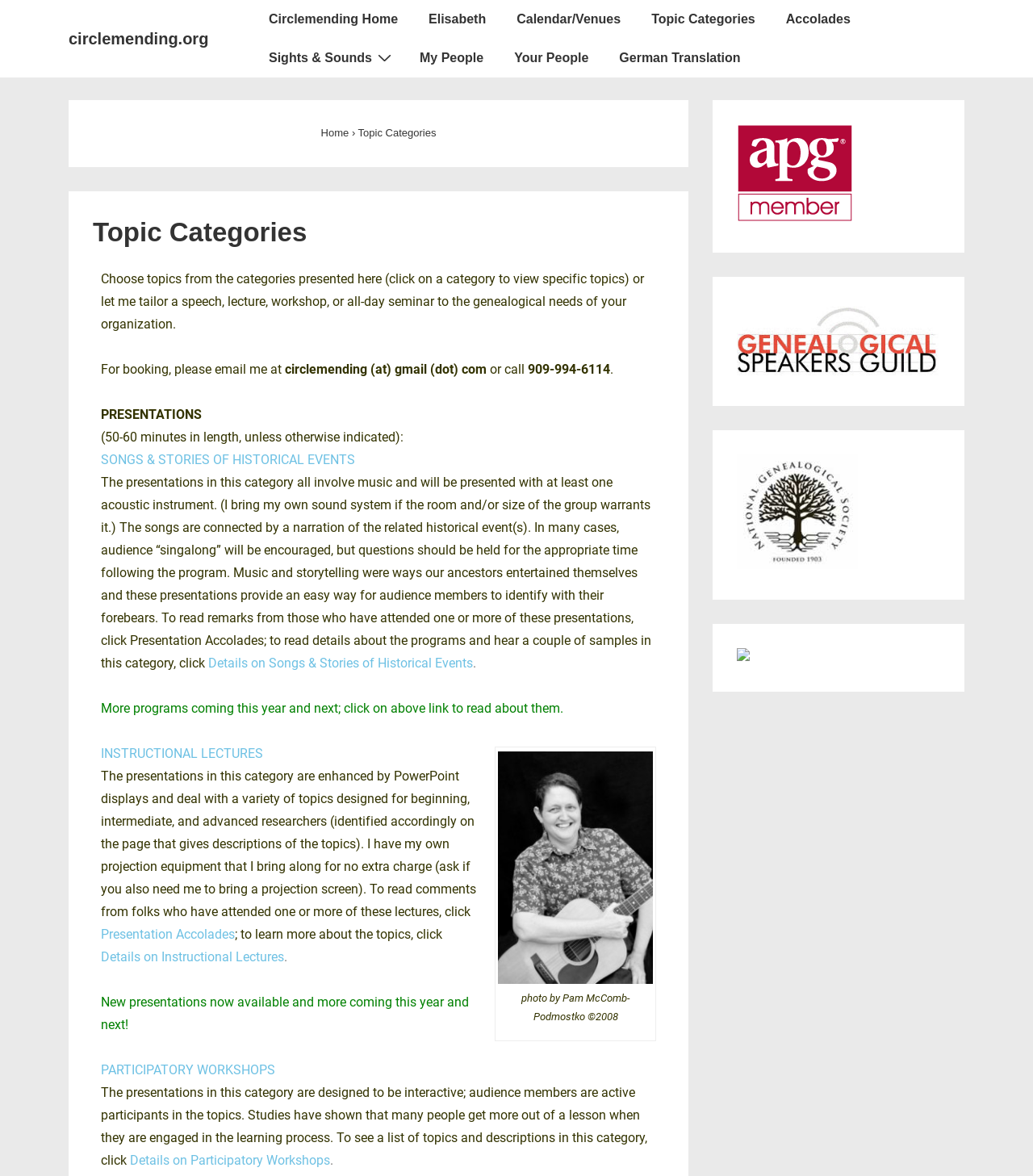Can you determine the bounding box coordinates of the area that needs to be clicked to fulfill the following instruction: "View the 'Topic Categories' page"?

[0.347, 0.108, 0.422, 0.118]